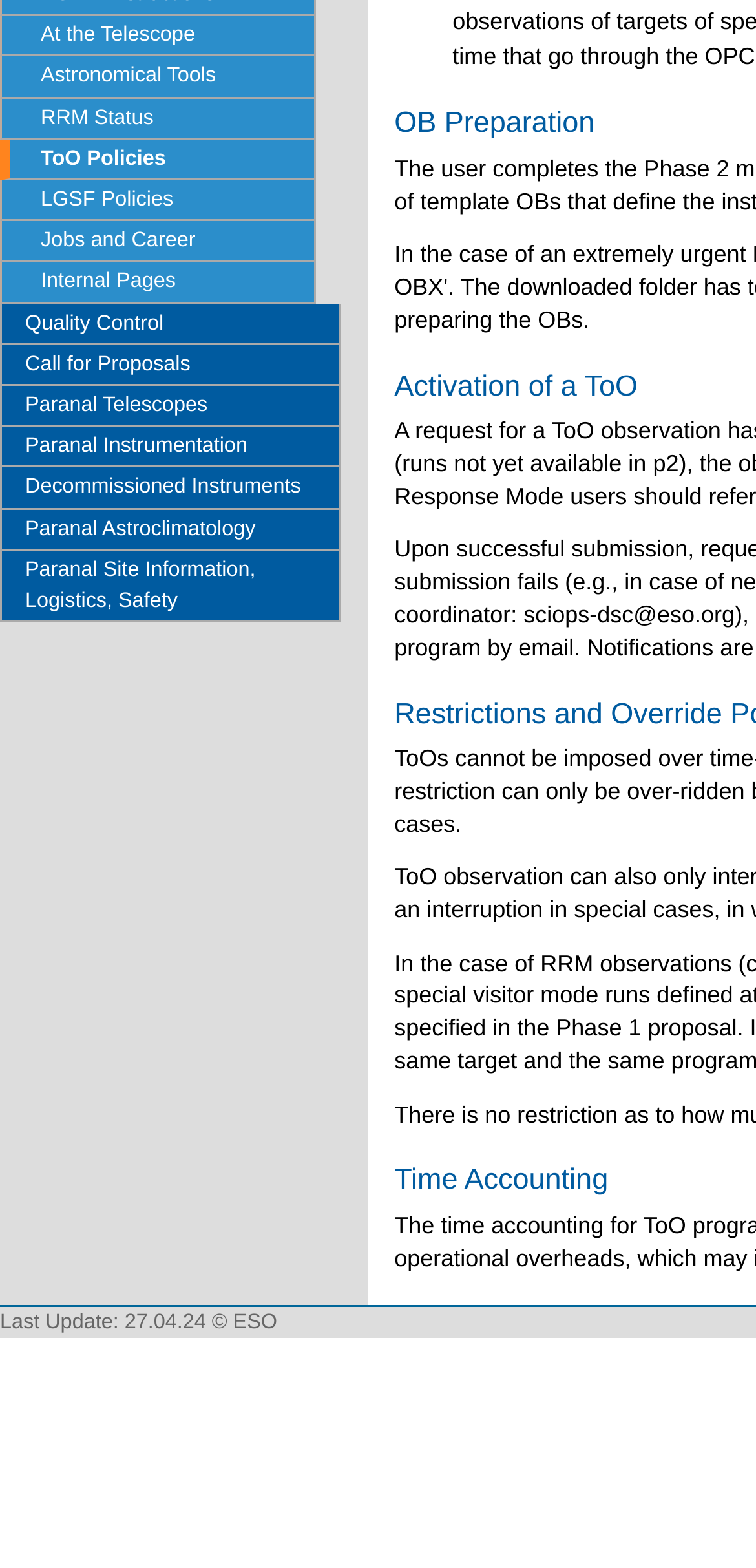Determine the bounding box coordinates in the format (top-left x, top-left y, bottom-right x, bottom-right y). Ensure all values are floating point numbers between 0 and 1. Identify the bounding box of the UI element described by: Quality Control

[0.0, 0.194, 0.451, 0.22]